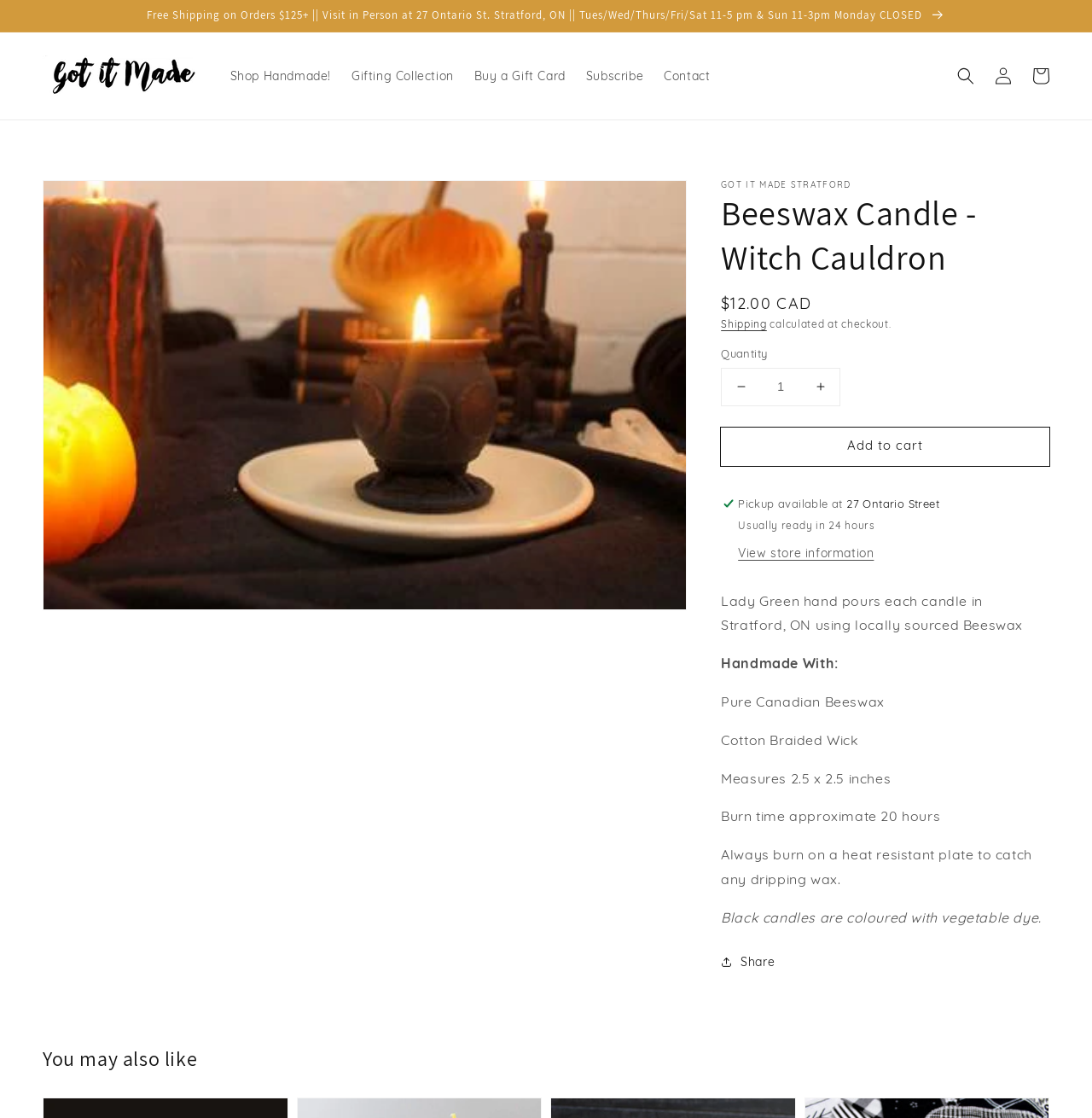Please determine the bounding box coordinates, formatted as (top-left x, top-left y, bottom-right x, bottom-right y), with all values as floating point numbers between 0 and 1. Identify the bounding box of the region described as: Contact

[0.599, 0.052, 0.66, 0.084]